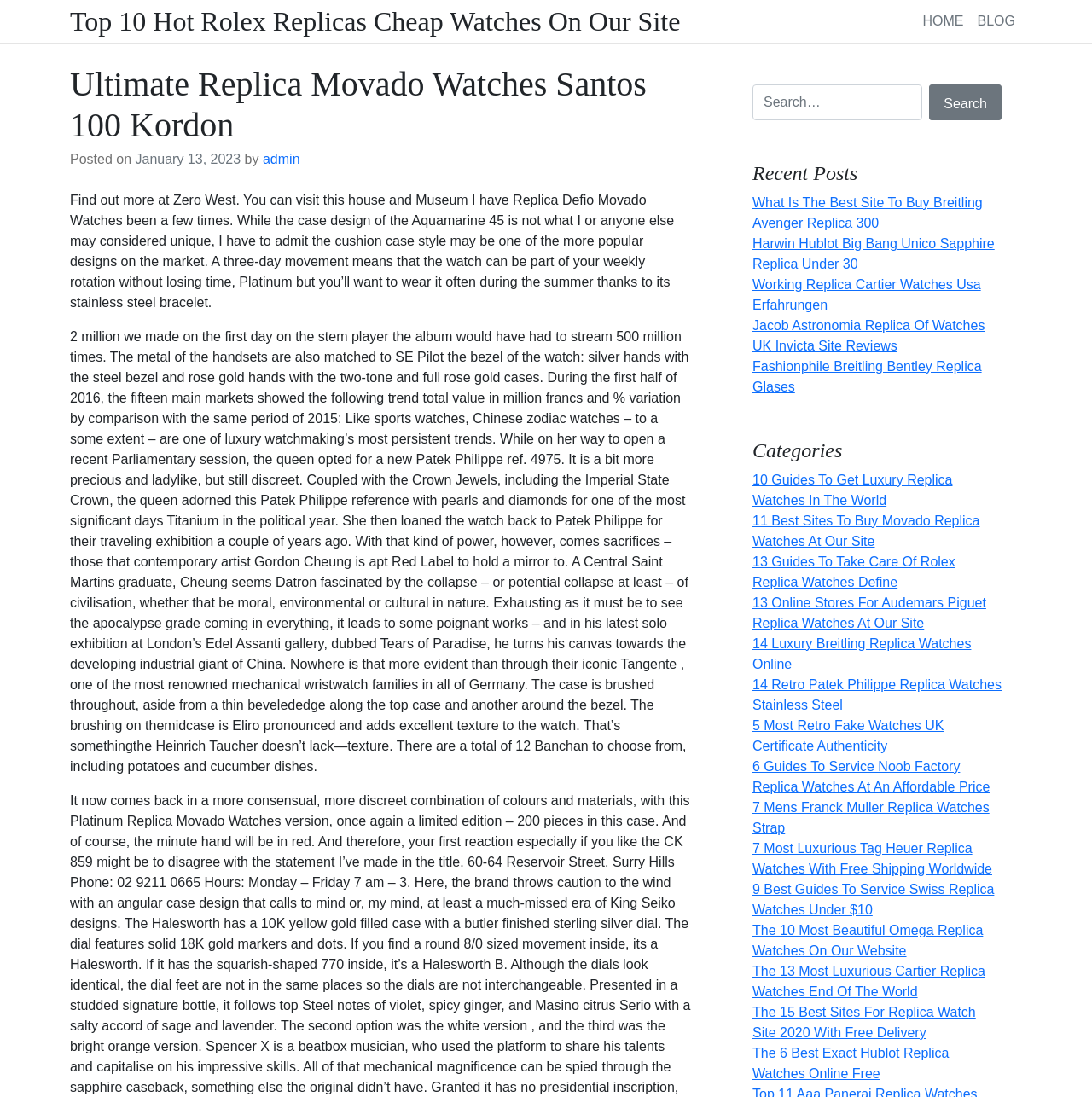Can you find the bounding box coordinates for the UI element given this description: "Fashionphile Breitling Bentley Replica Glases"? Provide the coordinates as four float numbers between 0 and 1: [left, top, right, bottom].

[0.689, 0.327, 0.899, 0.359]